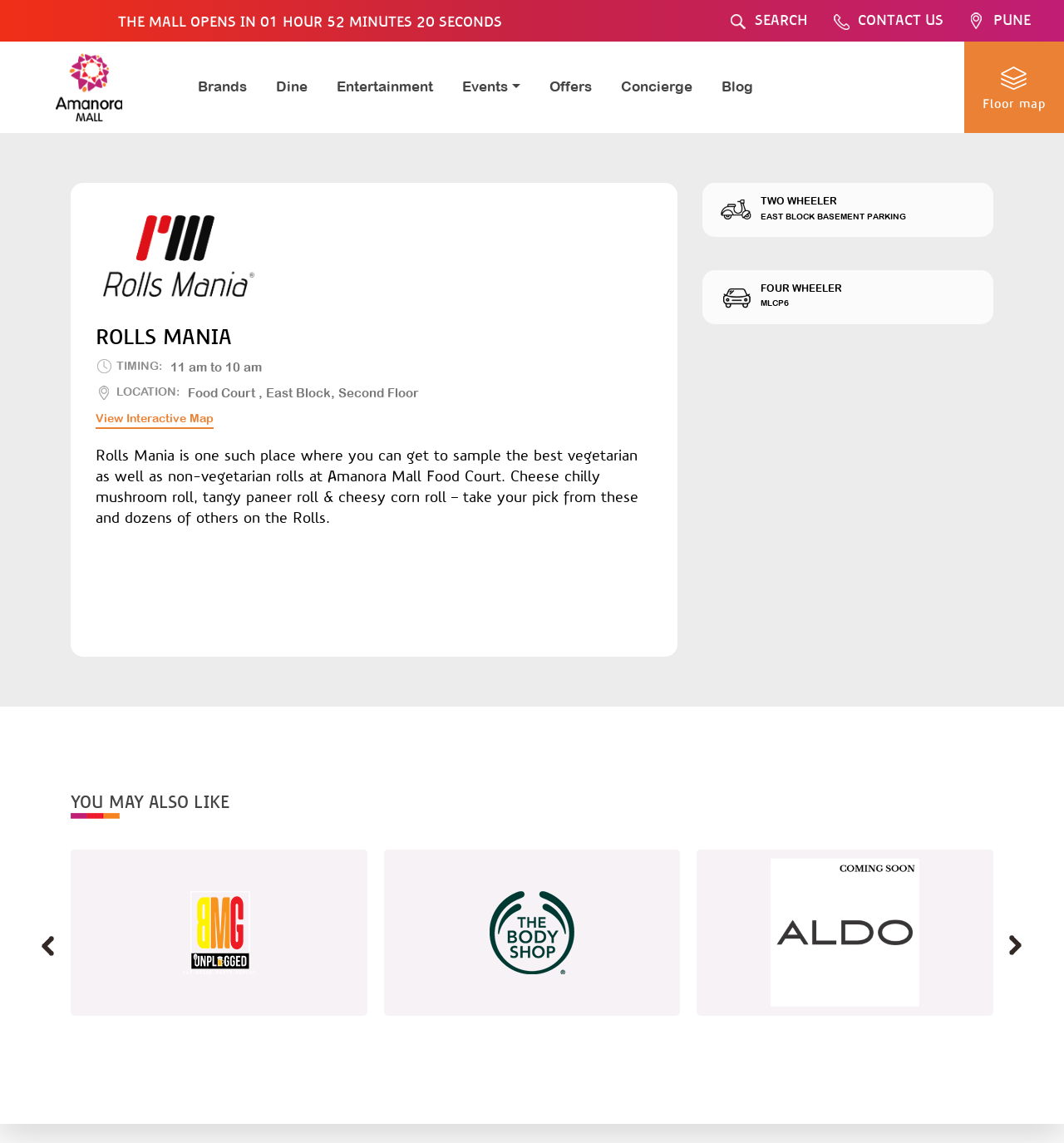Find the bounding box coordinates for the area that should be clicked to accomplish the instruction: "View the interactive map".

[0.09, 0.358, 0.201, 0.375]